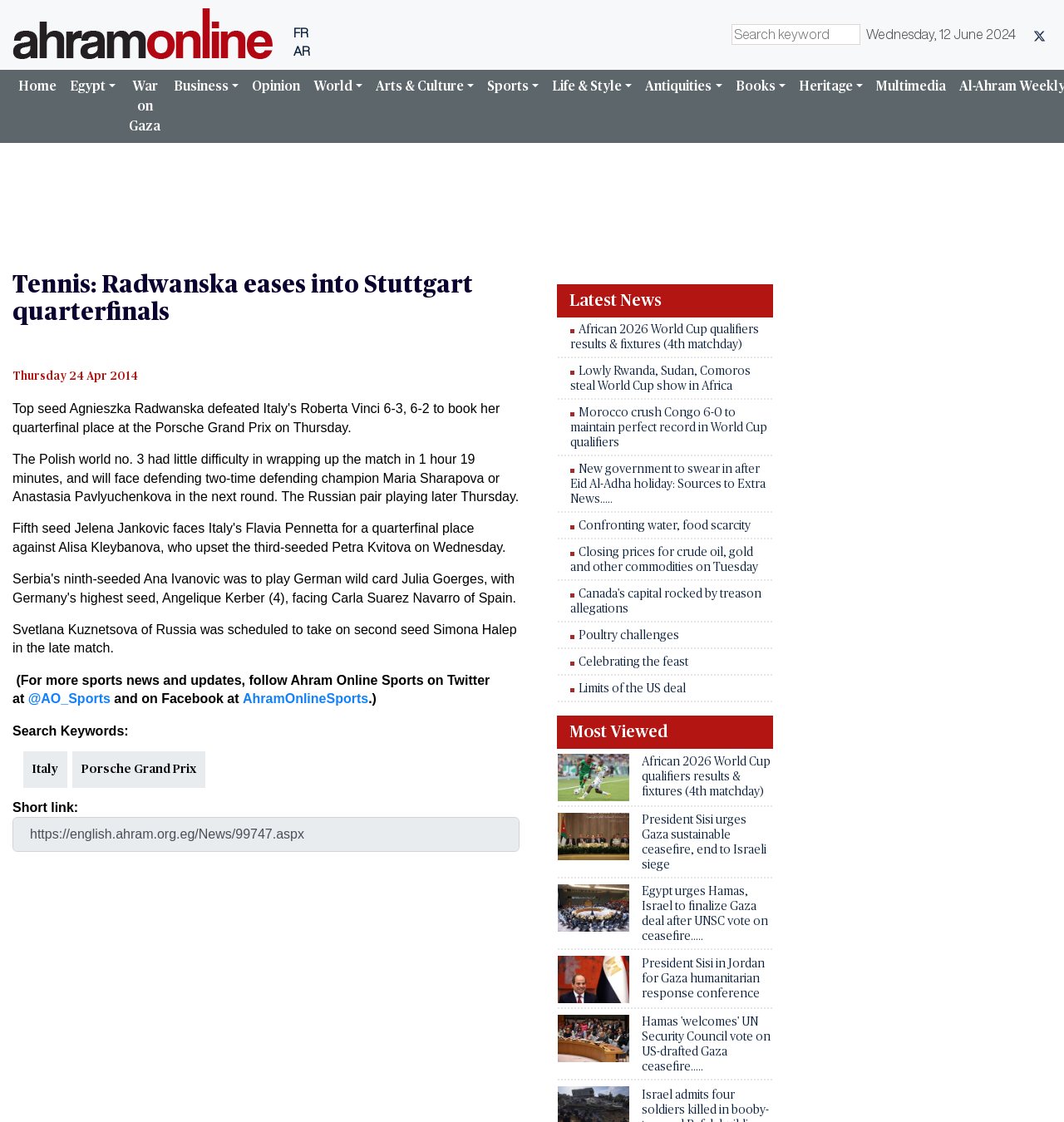What is the date mentioned in the webpage? Based on the image, give a response in one word or a short phrase.

Wednesday, 12 June 2024